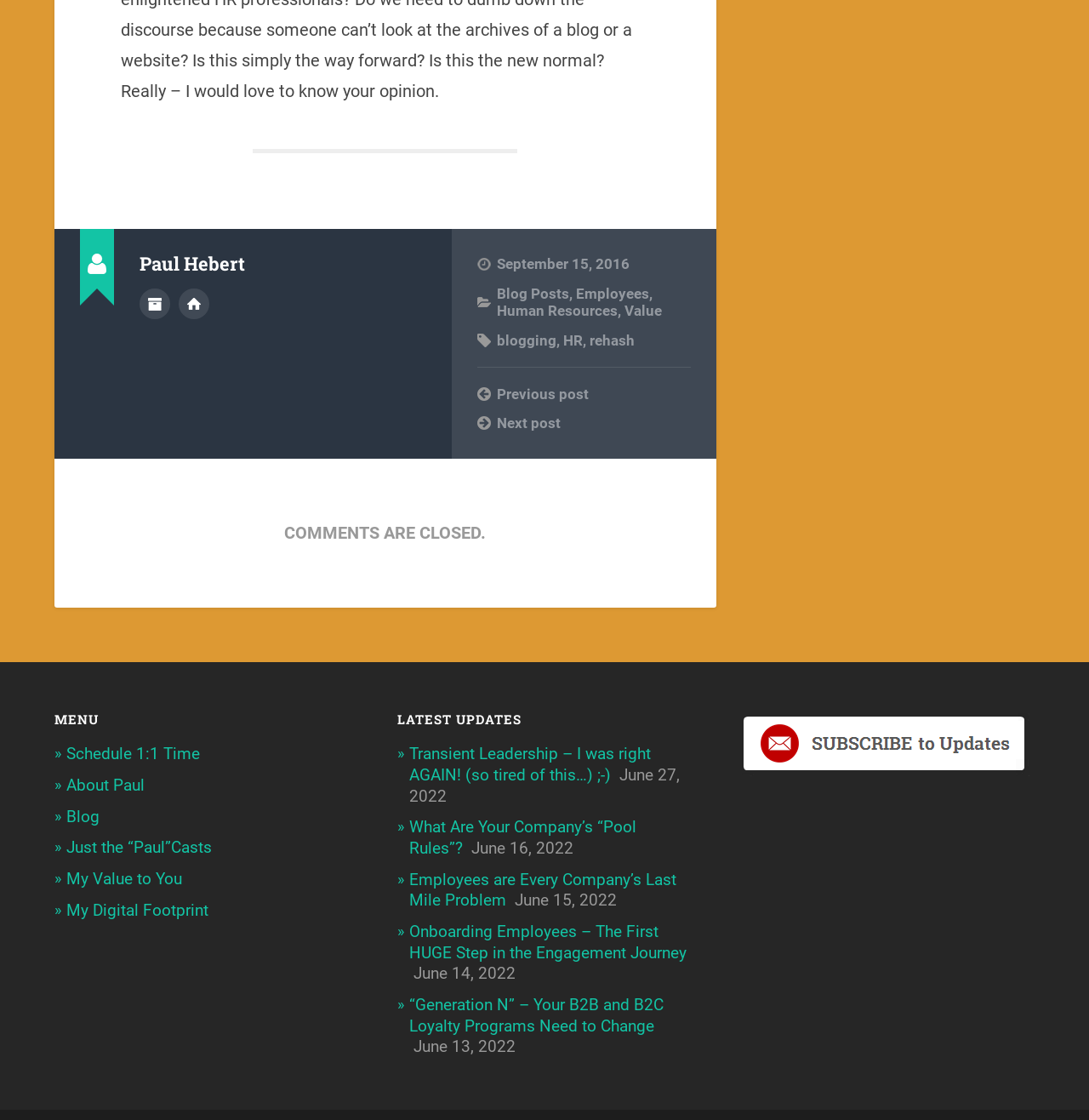Please identify the bounding box coordinates of the clickable region that I should interact with to perform the following instruction: "View author archive". The coordinates should be expressed as four float numbers between 0 and 1, i.e., [left, top, right, bottom].

[0.128, 0.258, 0.156, 0.285]